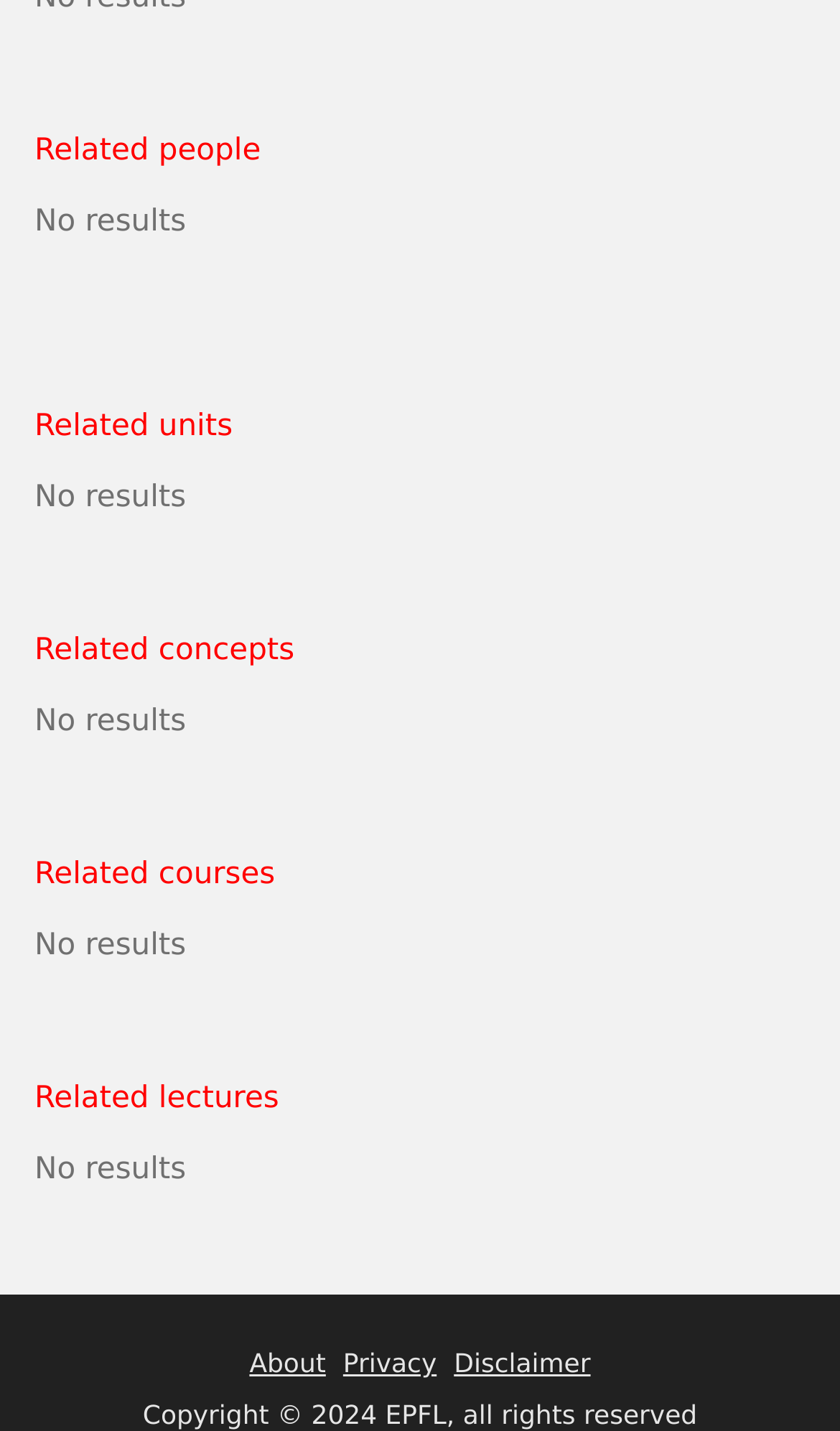How many links are there at the bottom of the webpage?
Look at the image and construct a detailed response to the question.

I observed that at the bottom of the webpage, there are three links: 'About', 'Privacy', and 'Disclaimer'. These links are positioned horizontally next to each other.